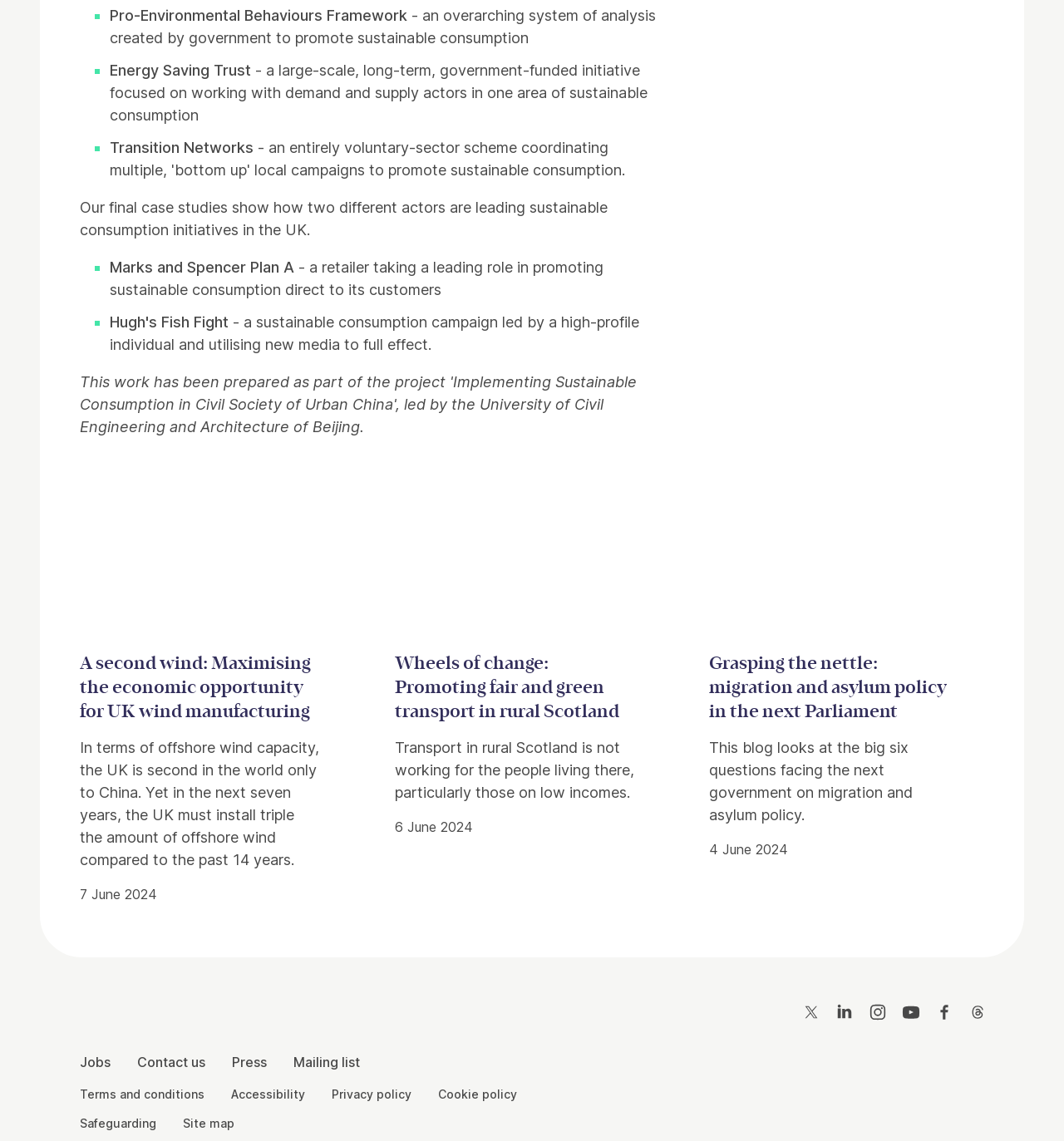Please use the details from the image to answer the following question comprehensively:
What is the Pro-Environmental Behaviours Framework?

The question is asking about the Pro-Environmental Behaviours Framework, which is mentioned in the second line of the webpage. According to the text, it is 'an overarching system of analysis created by government to promote sustainable consumption'.